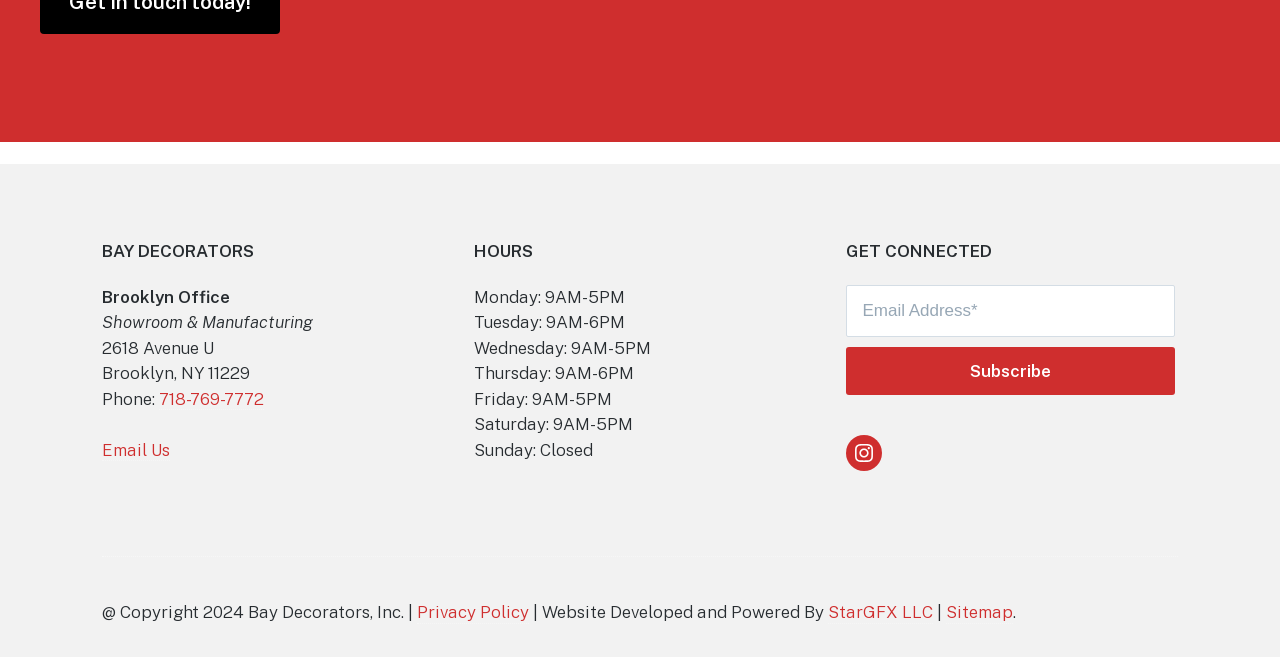Determine the bounding box coordinates for the area that needs to be clicked to fulfill this task: "Visit Instagram". The coordinates must be given as four float numbers between 0 and 1, i.e., [left, top, right, bottom].

[0.661, 0.662, 0.689, 0.716]